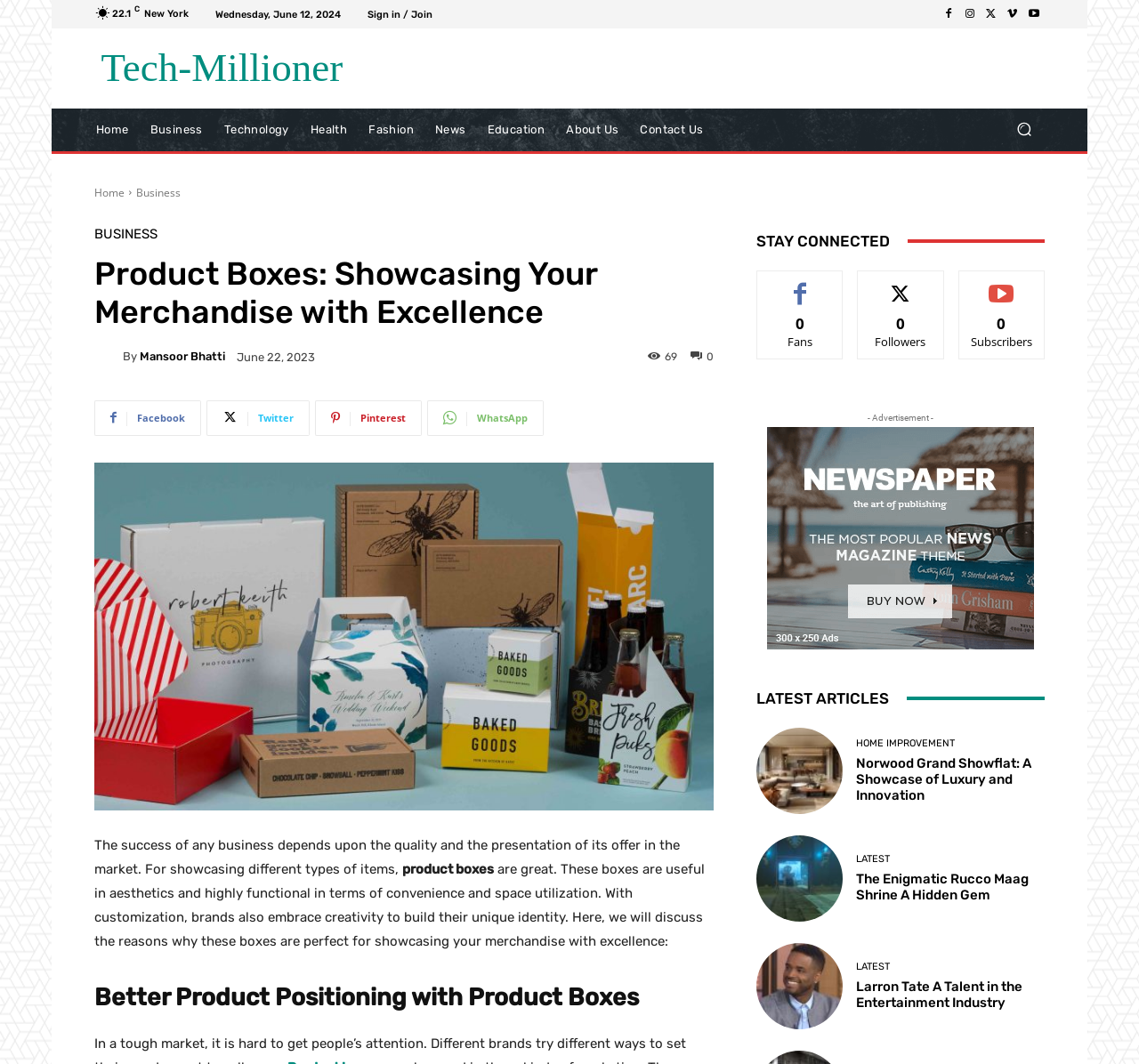Determine the main heading text of the webpage.

Product Boxes: Showcasing Your Merchandise with Excellence